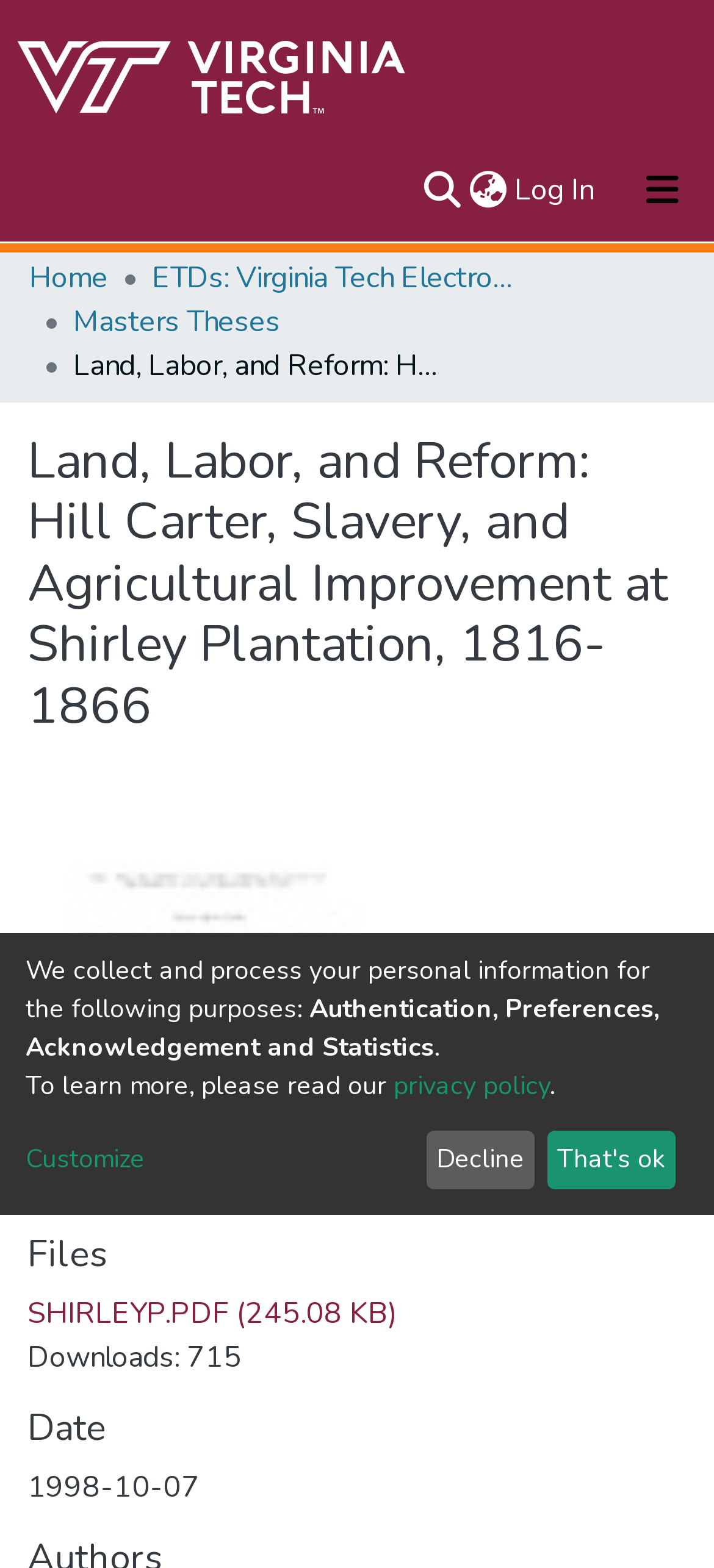Summarize the webpage in an elaborate manner.

The webpage appears to be a digital repository or archive, specifically showcasing a thesis or dissertation titled "Land, Labor, and Reform: Hill Carter, Slavery, and Agricultural Improvement at Shirley Plantation, 1816-1866". 

At the top of the page, there is a navigation bar with several links, including a repository logo, a search bar, a language switch button, and a log-in button. Below this, there is a main navigation bar with links to "About", "Communities & Collections", "All of VTechWorks", and "Statistics". 

A breadcrumb navigation section is located below the main navigation bar, displaying links to "Home", "ETDs: Virginia Tech Electronic Theses and Dissertations", "Masters Theses", and the current page. 

The main content of the page is divided into sections. The first section displays the title of the thesis, "Land, Labor, and Reform: Hill Carter, Slavery, and Agricultural Improvement at Shirley Plantation, 1816-1866", in a large font. 

Below this, there is a section titled "Files" with a link to download a PDF file named "SHIRLEYP.PDF" with a size of 245.08 KB. The number of downloads, 715, is also displayed. 

A "Date" section is located at the bottom of the page, showing the date "1998-10-07". 

In the lower-right corner of the page, there is a section discussing the collection and processing of personal information, with links to a privacy policy and a "Customize" button. Two buttons, "Decline" and "That's ok", are also present.